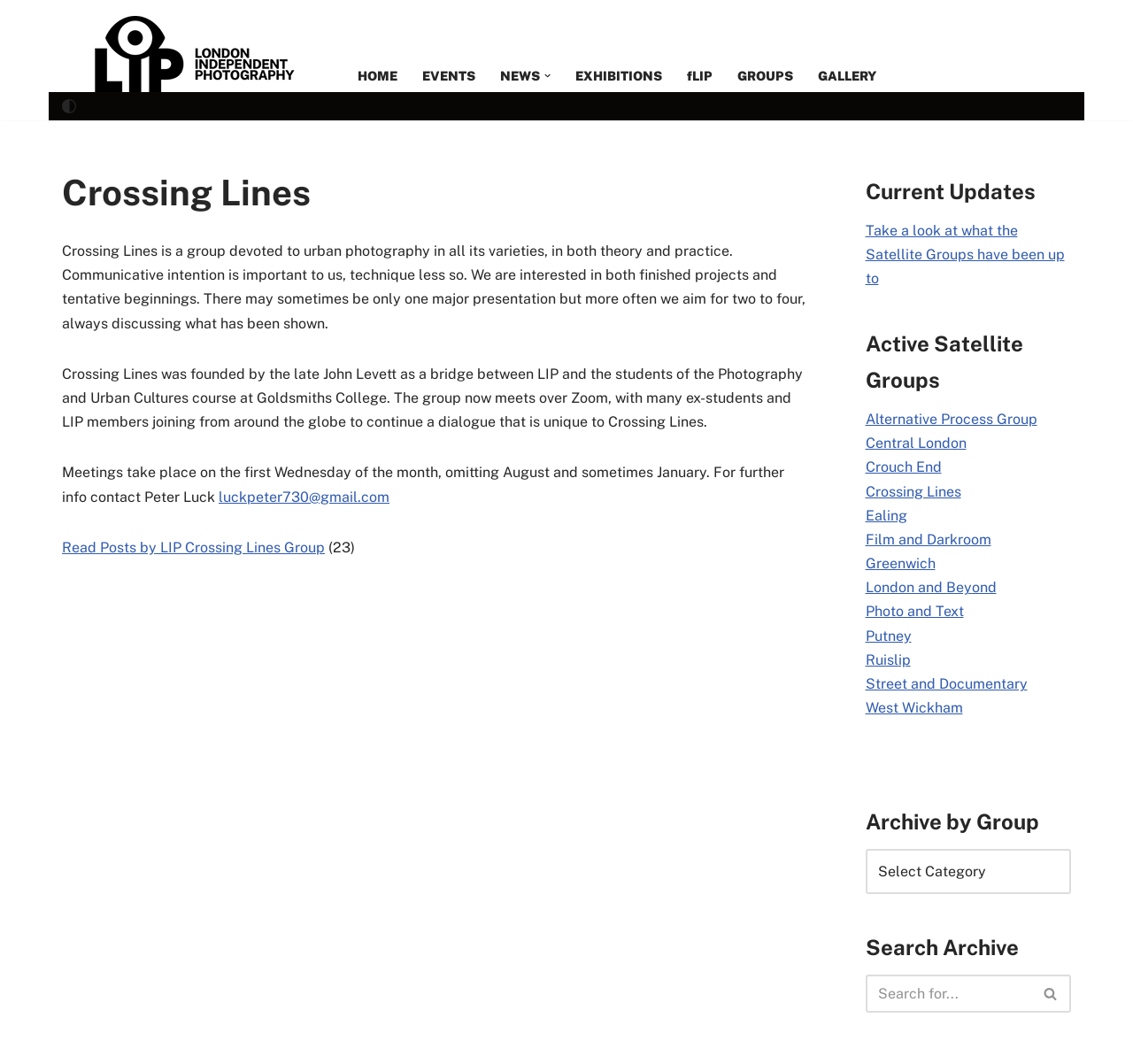Could you indicate the bounding box coordinates of the region to click in order to complete this instruction: "Open the 'Primary Menu'".

[0.312, 0.061, 0.777, 0.082]